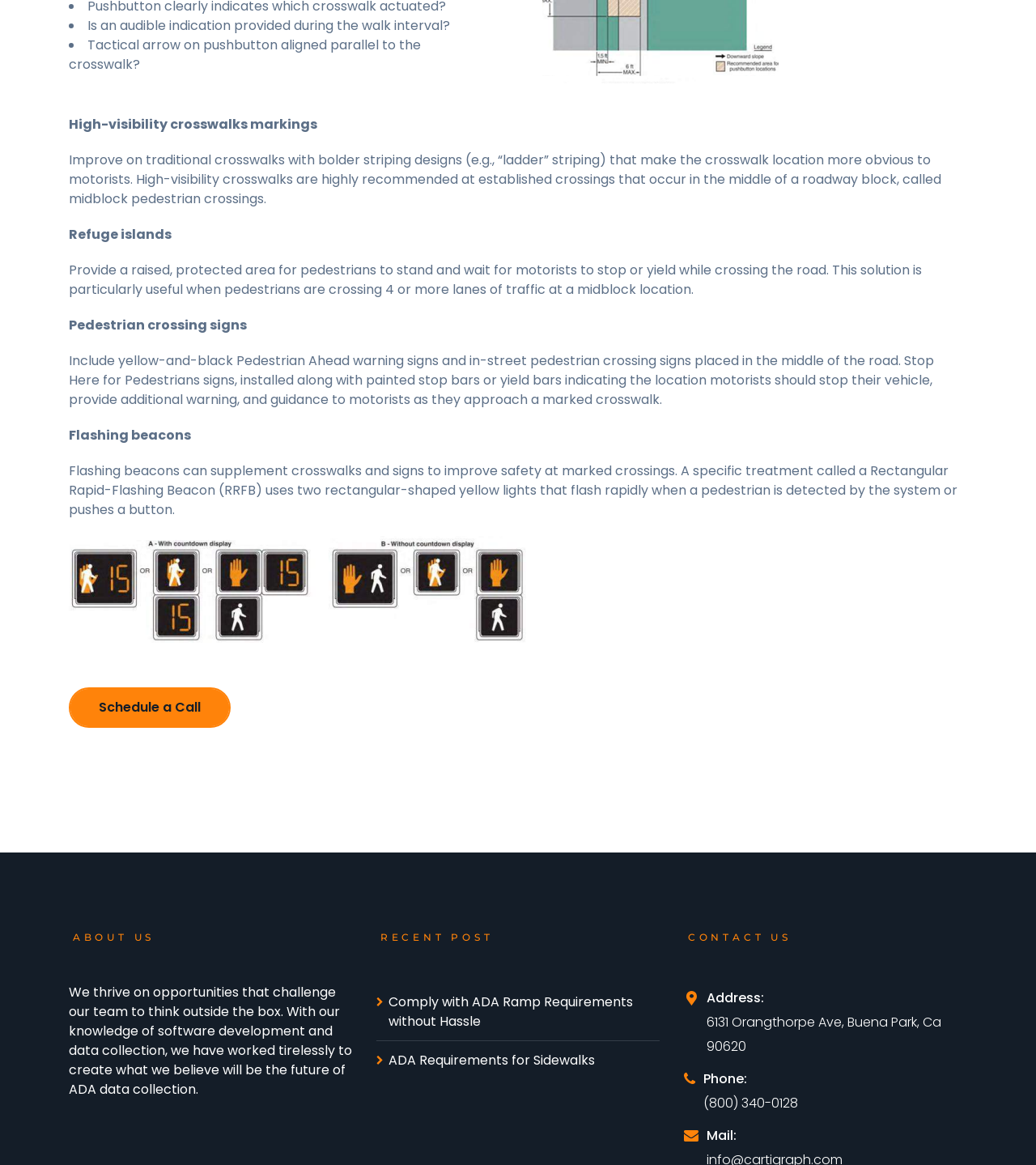Identify the bounding box coordinates of the HTML element based on this description: "Schedule a Call".

[0.066, 0.59, 0.223, 0.625]